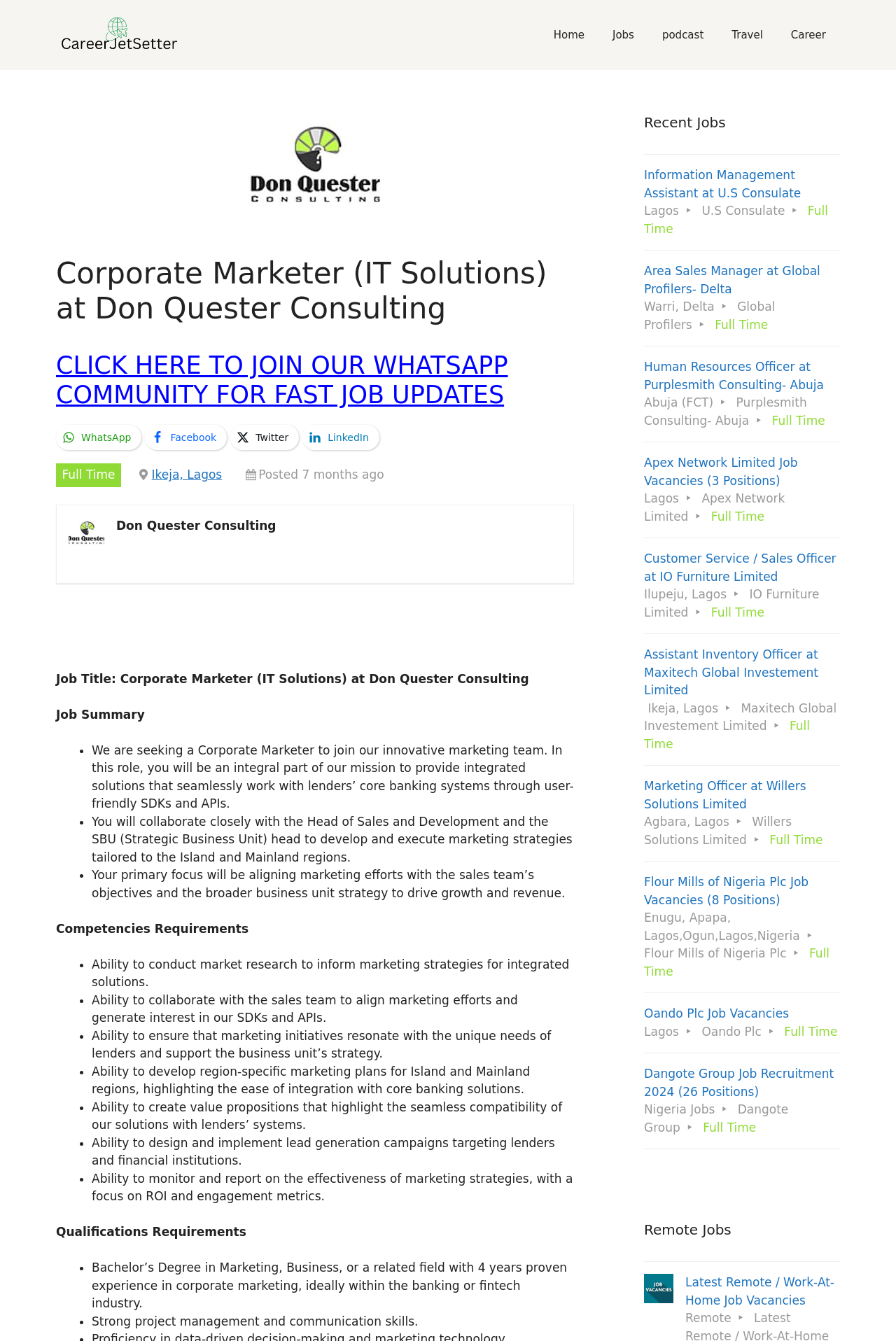Determine the bounding box coordinates of the clickable area required to perform the following instruction: "Check the 'Remote Jobs' section". The coordinates should be represented as four float numbers between 0 and 1: [left, top, right, bottom].

[0.719, 0.909, 0.938, 0.925]